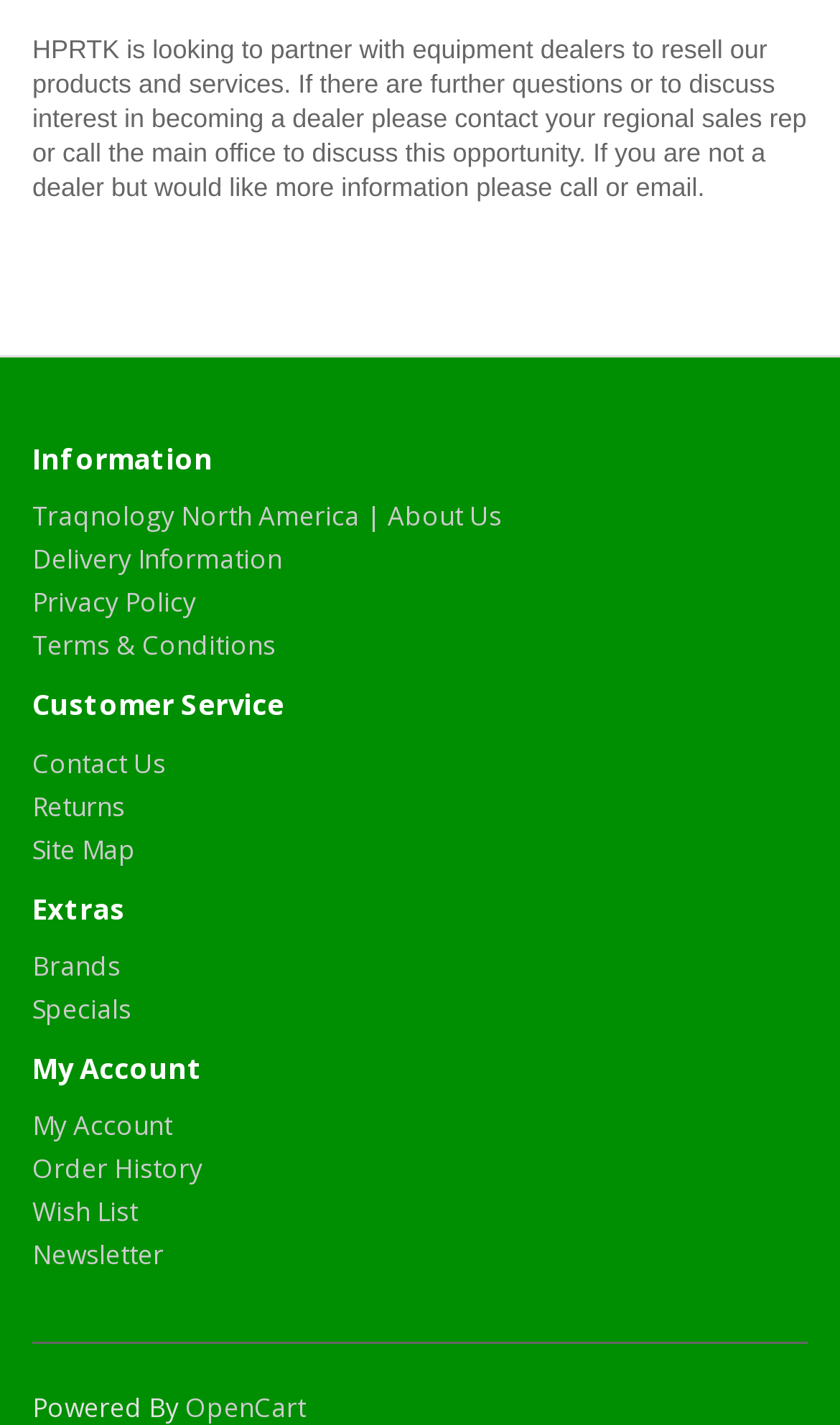Find the bounding box coordinates of the element's region that should be clicked in order to follow the given instruction: "learn about the company". The coordinates should consist of four float numbers between 0 and 1, i.e., [left, top, right, bottom].

[0.038, 0.349, 0.597, 0.375]